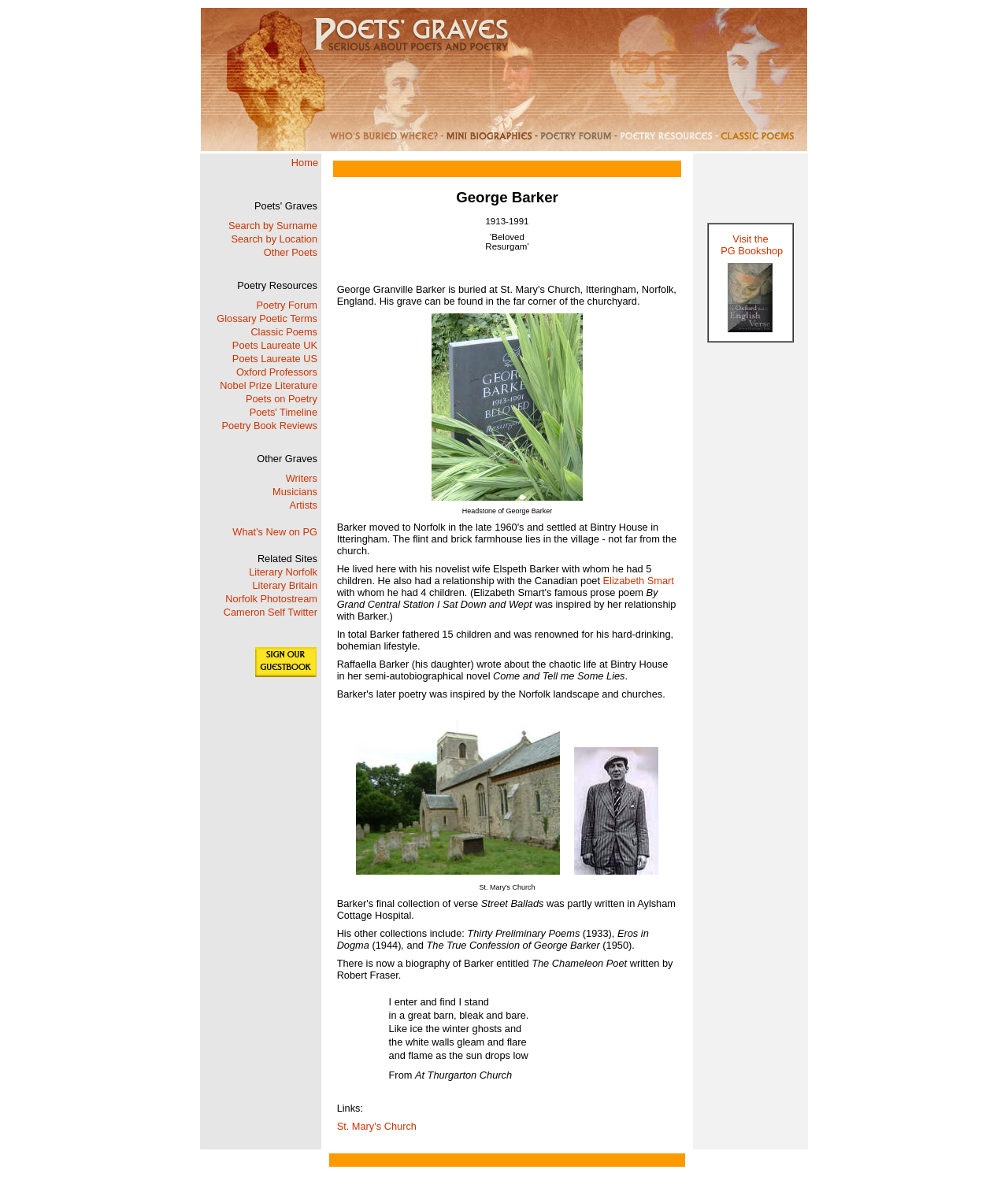Please determine the bounding box coordinates for the UI element described here. Use the format (top-left x, top-left y, bottom-right x, bottom-right y) with values bounded between 0 and 1: What's New on PG

[0.231, 0.447, 0.315, 0.457]